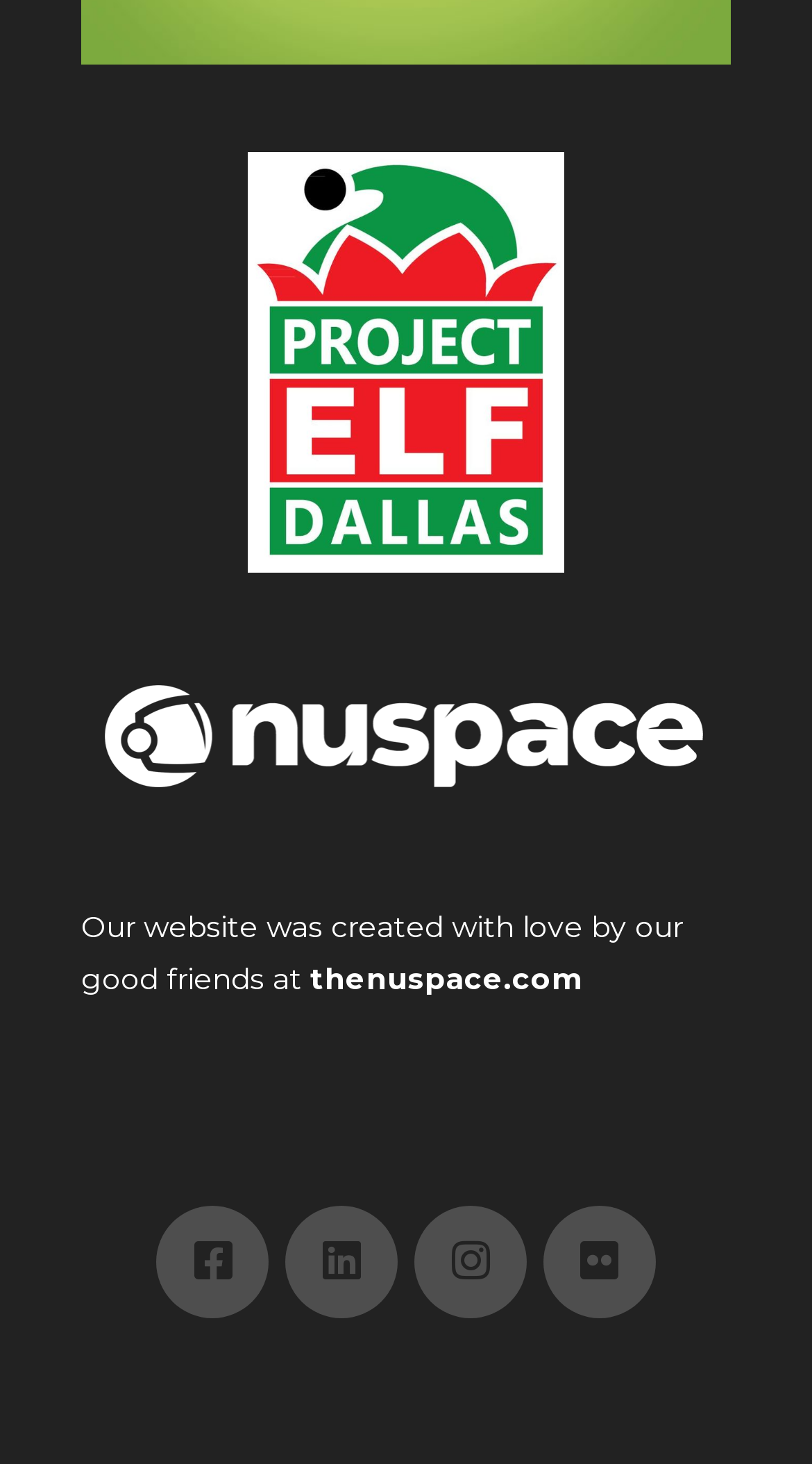What is the position of the figure element with the link?
Give a single word or phrase as your answer by examining the image.

top-left